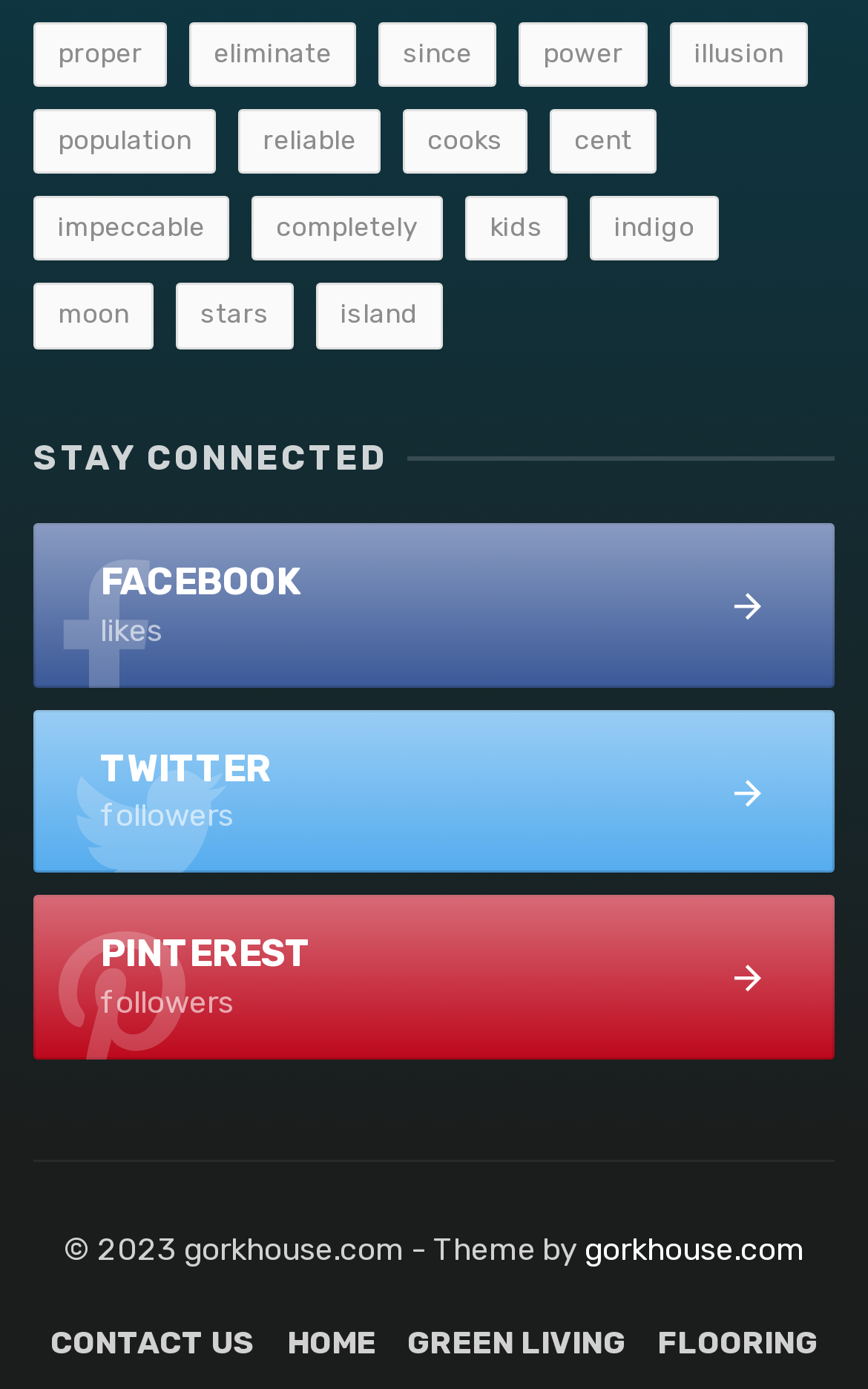What is the first social media platform listed?
Answer the question based on the image using a single word or a brief phrase.

FACEBOOK